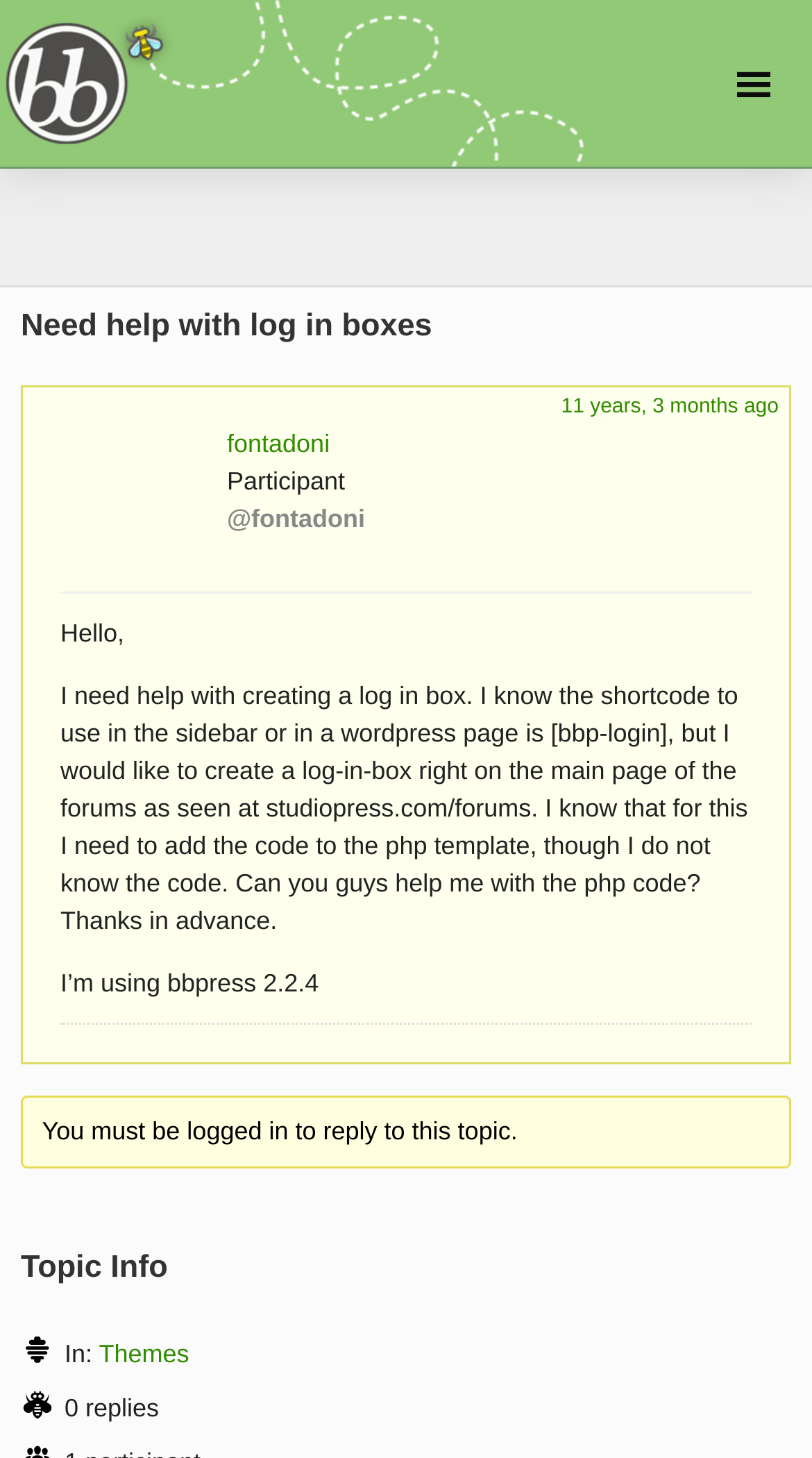Find the UI element described as: "11 years, 3 months ago" and predict its bounding box coordinates. Ensure the coordinates are four float numbers between 0 and 1, [left, top, right, bottom].

[0.691, 0.271, 0.959, 0.287]